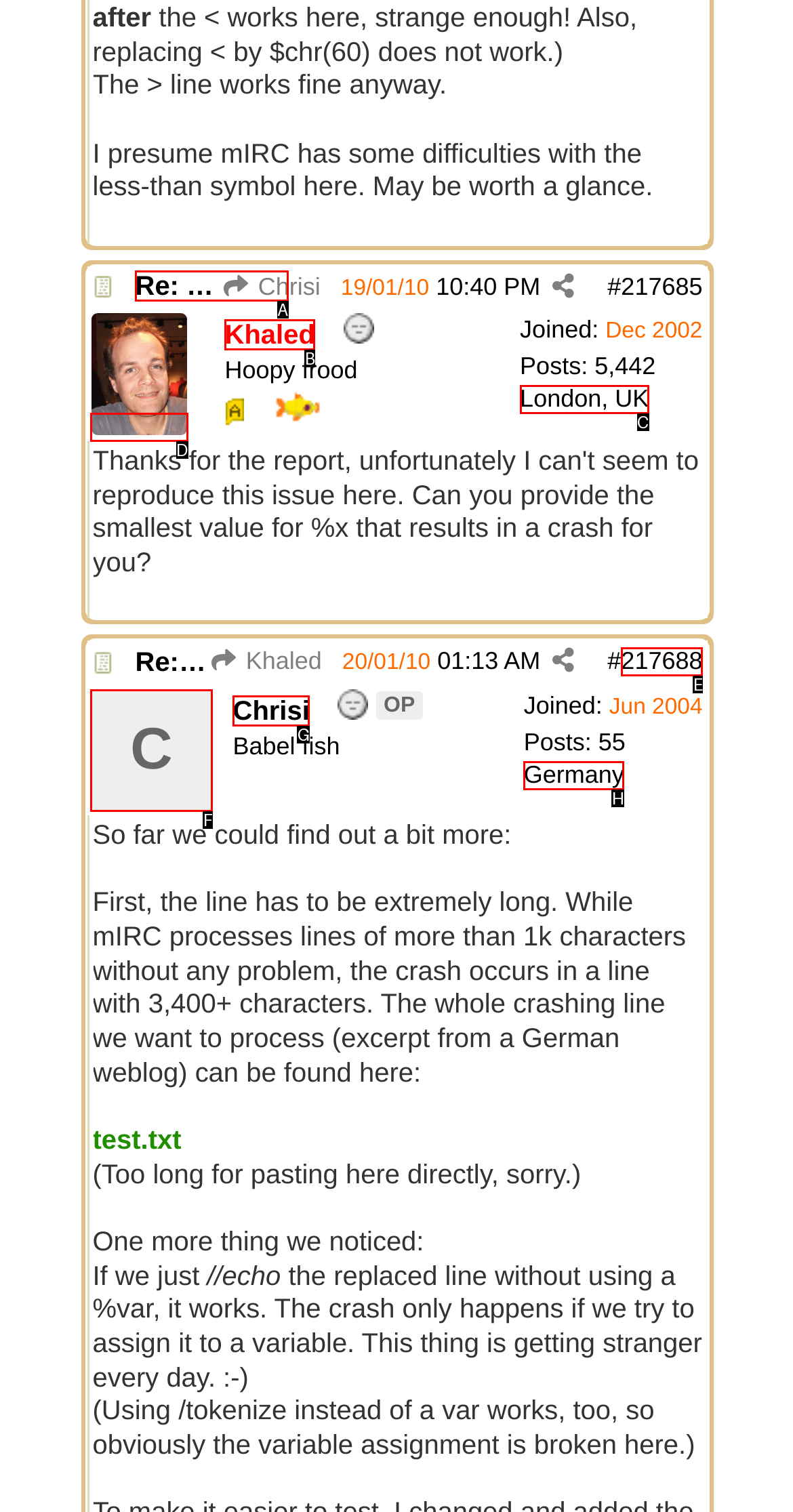Determine the option that best fits the description: parent_node: MENU
Reply with the letter of the correct option directly.

None